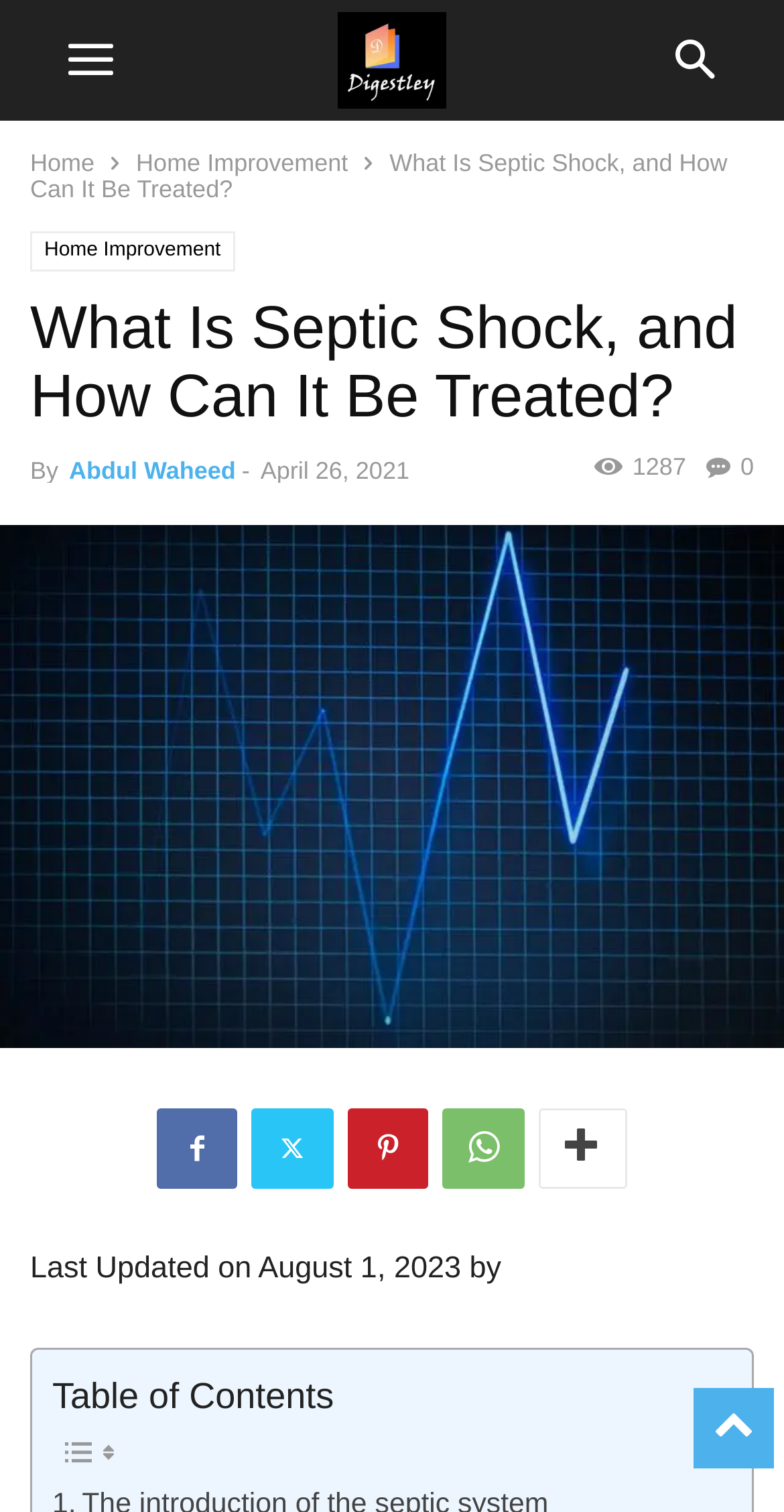Please use the details from the image to answer the following question comprehensively:
When was the article last updated?

The last updated date can be found at the bottom of the webpage, where it says 'Last Updated on August 1, 2023 by'.